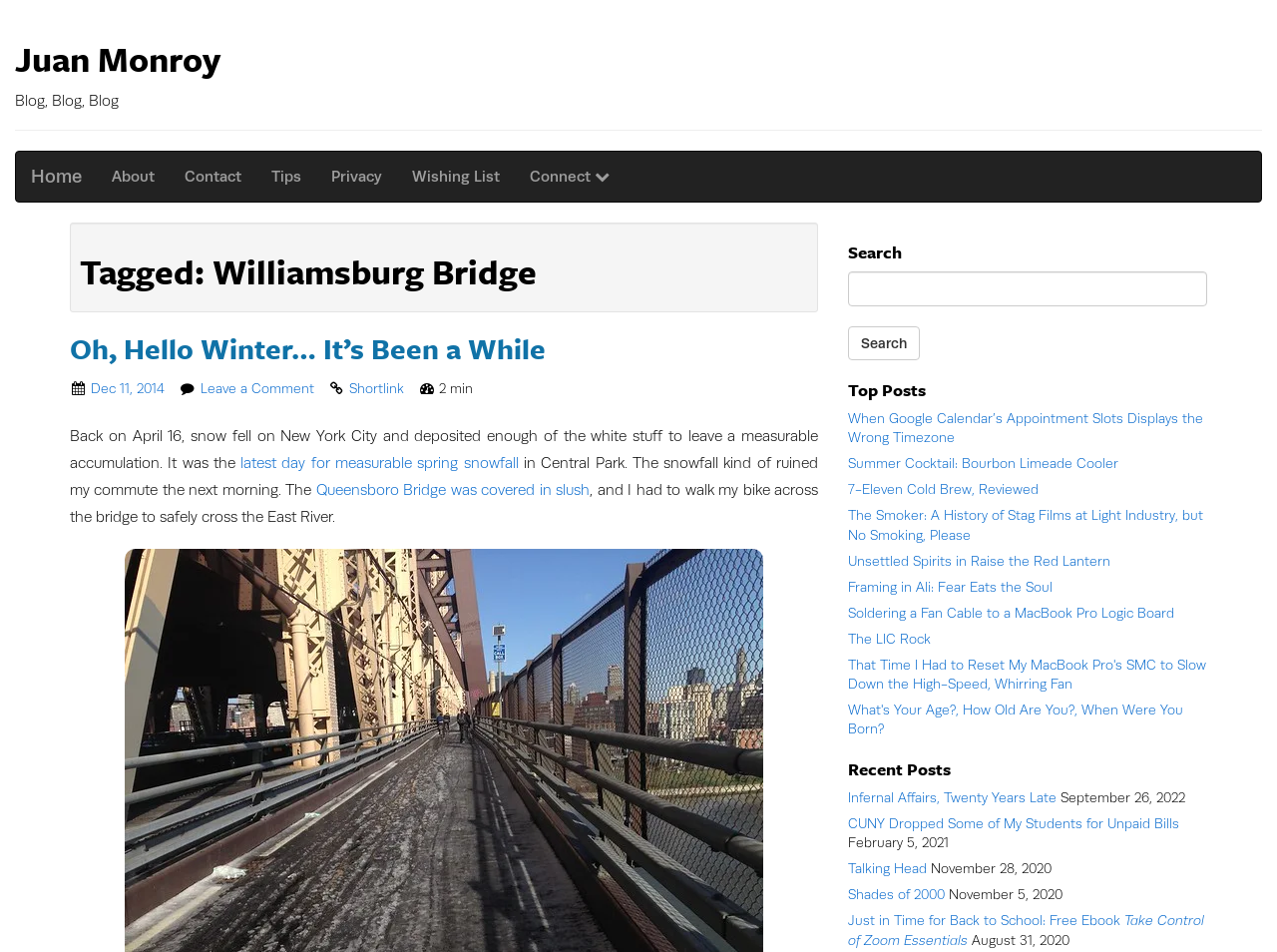Please find the bounding box coordinates in the format (top-left x, top-left y, bottom-right x, bottom-right y) for the given element description. Ensure the coordinates are floating point numbers between 0 and 1. Description: Leave a Comment

[0.157, 0.399, 0.246, 0.416]